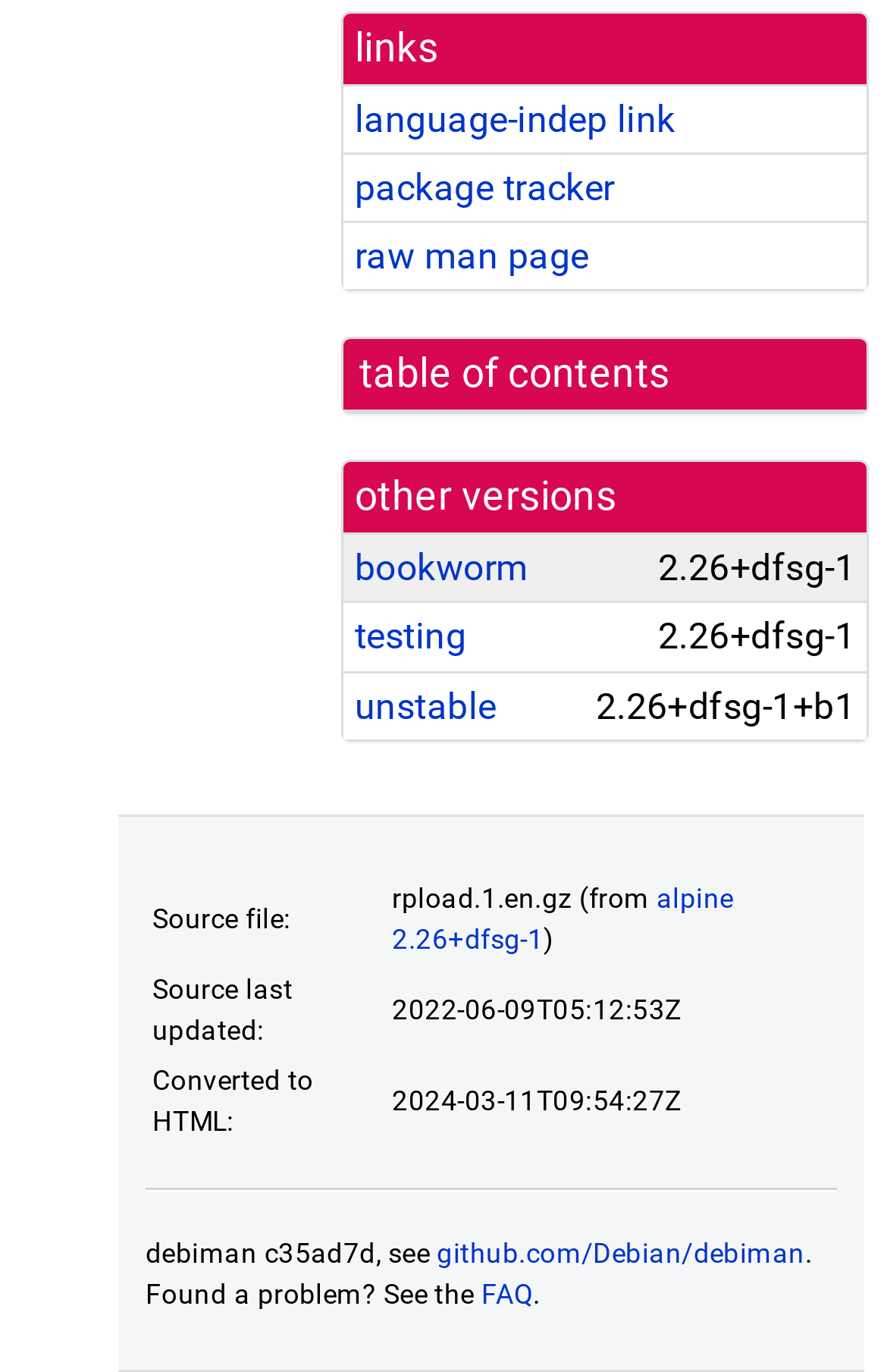What is the name of the package tracker?
Use the image to answer the question with a single word or phrase.

package tracker